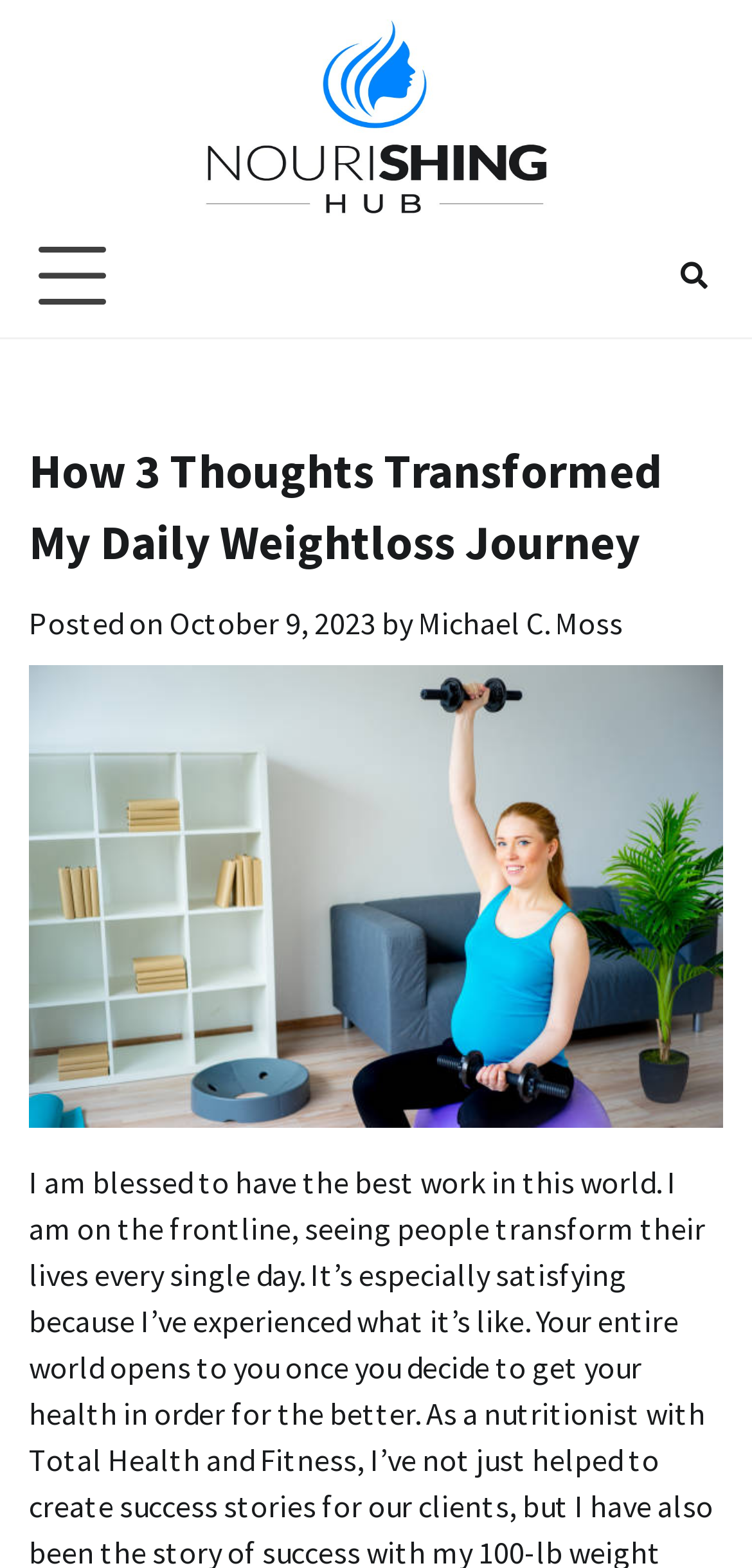Present a detailed account of what is displayed on the webpage.

The webpage is about a personal weight loss journey, specifically how three thoughts transformed the author's daily experience. At the top left of the page, there is a button that controls the primary menu. To the right of the button, there is a link with a hamburger icon. 

Below these elements, there is a header section that spans the entire width of the page. The header contains the title "How 3 Thoughts Transformed My Daily Weightloss Journey" in a large font size. 

Underneath the title, there is a section with three pieces of information: "Posted on" followed by the date "October 9, 2023", and then "by" followed by the author's name "Michael C. Moss". 

At the top right of the page, there is a link to "Nourishing Hub" accompanied by an image with the same name. The image and link are positioned close together, taking up about half of the page's width.